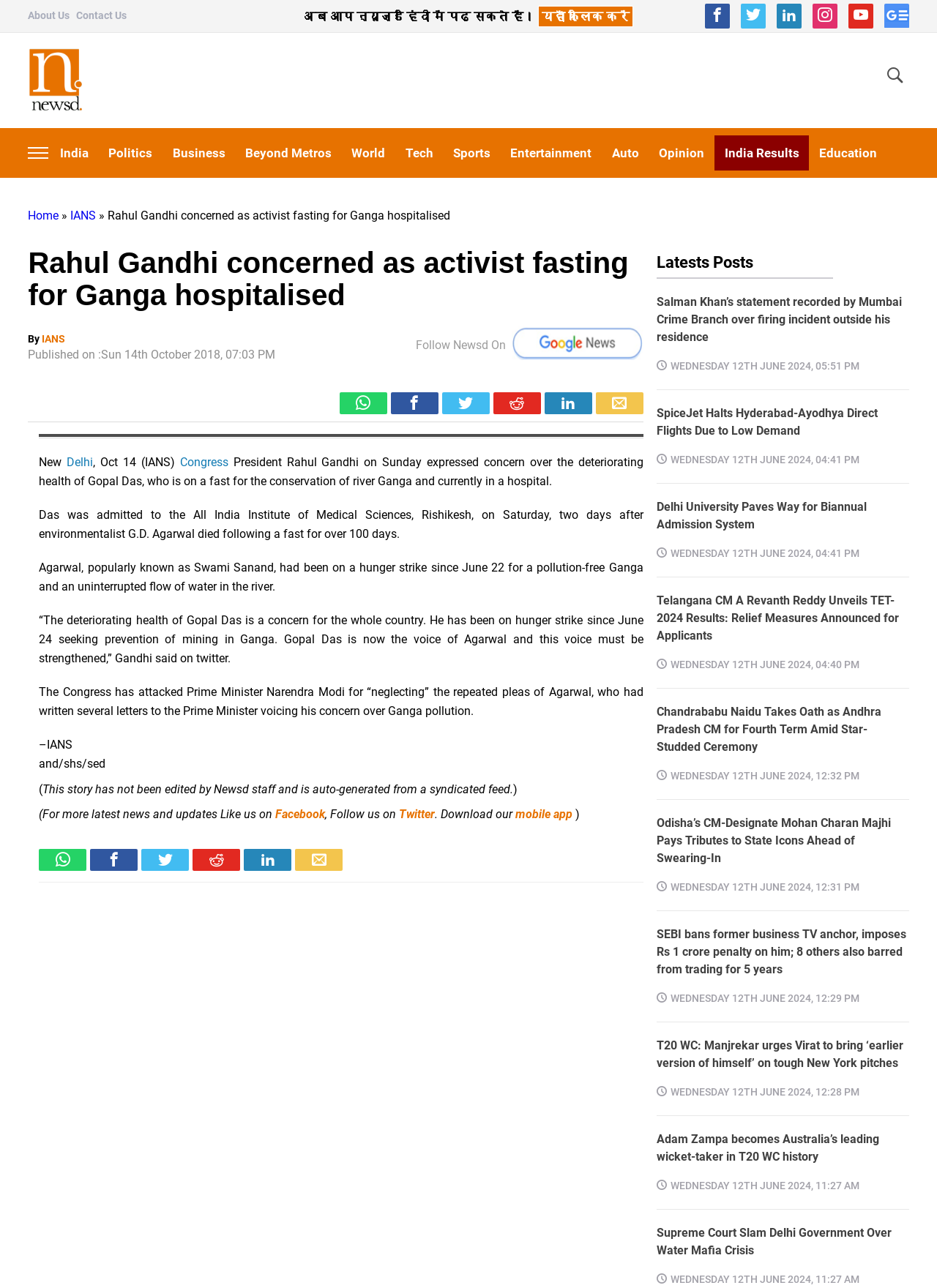Extract the bounding box coordinates of the UI element described: "label="Twitter" title="Rahul+Gandhi+concerned+as+activist+fasting+for+Ganga+hospitalised"". Provide the coordinates in the format [left, top, right, bottom] with values ranging from 0 to 1.

[0.472, 0.305, 0.522, 0.322]